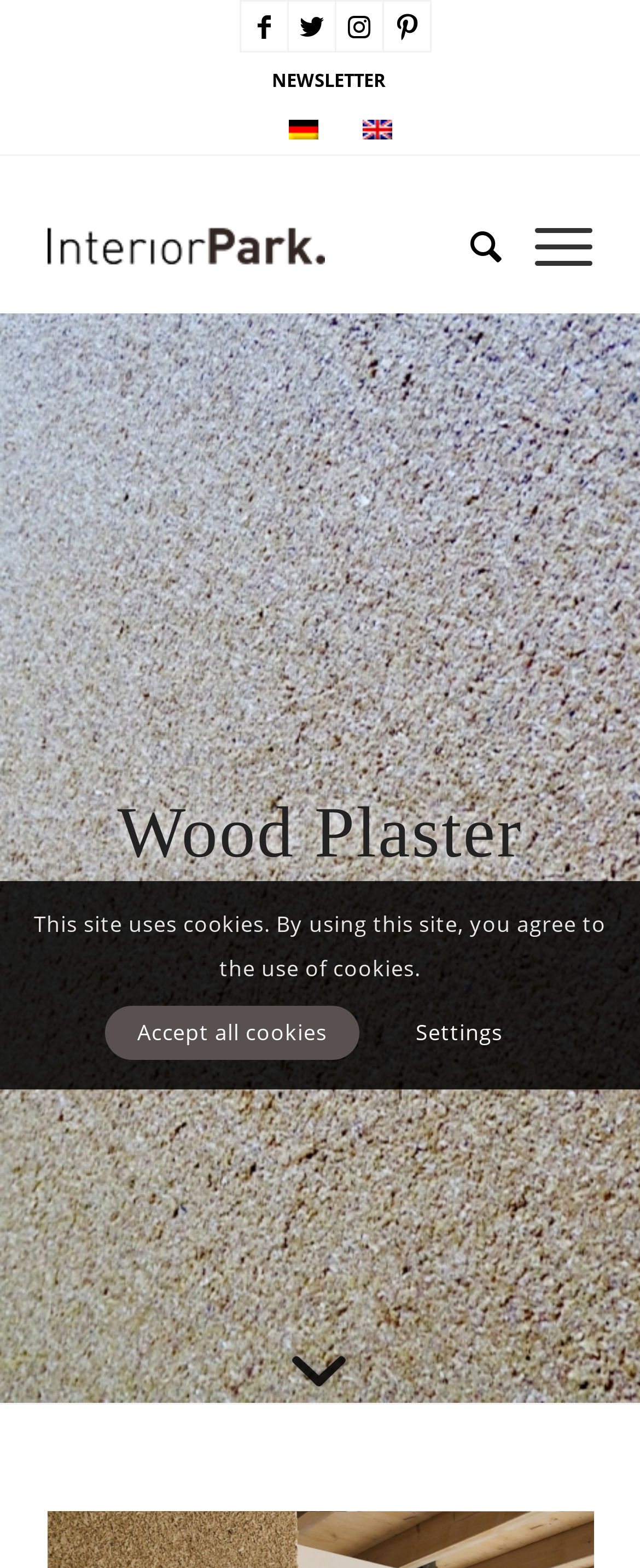Please mark the bounding box coordinates of the area that should be clicked to carry out the instruction: "Search".

[0.684, 0.115, 0.784, 0.199]